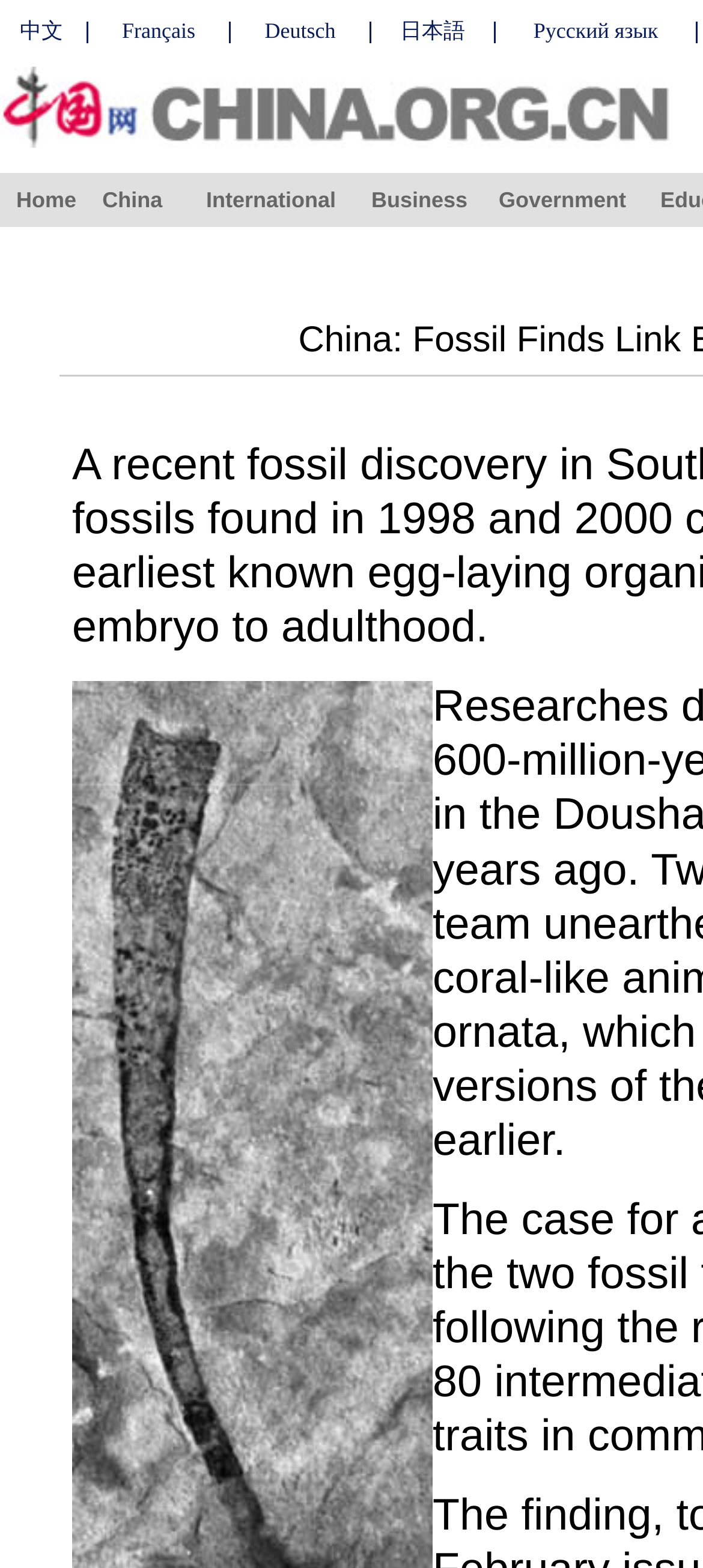Locate the bounding box coordinates of the clickable element to fulfill the following instruction: "Read about China". Provide the coordinates as four float numbers between 0 and 1 in the format [left, top, right, bottom].

[0.146, 0.119, 0.231, 0.136]